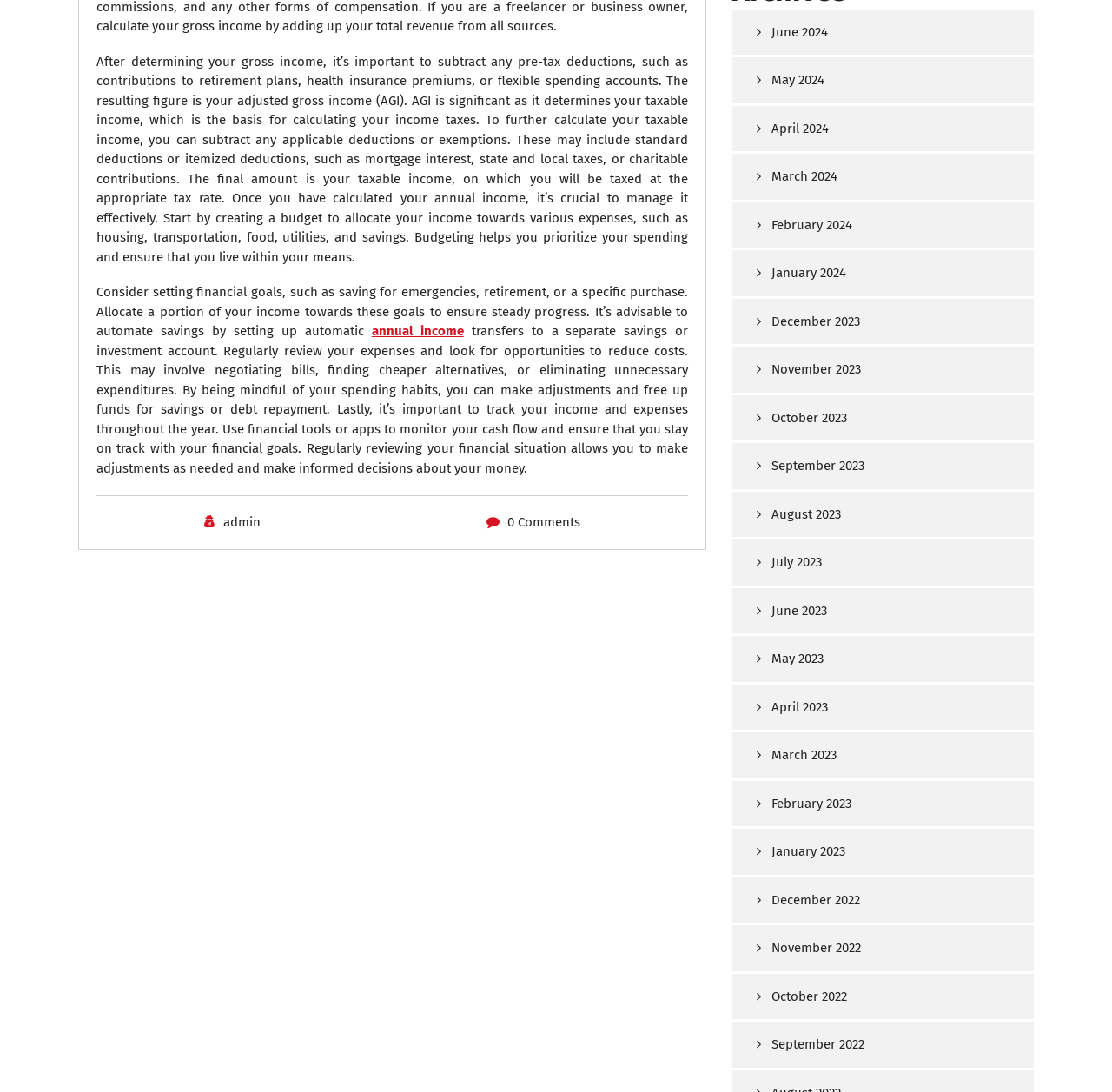Can you identify the bounding box coordinates of the clickable region needed to carry out this instruction: 'Click on the link to view annual income'? The coordinates should be four float numbers within the range of 0 to 1, stated as [left, top, right, bottom].

[0.334, 0.296, 0.417, 0.31]